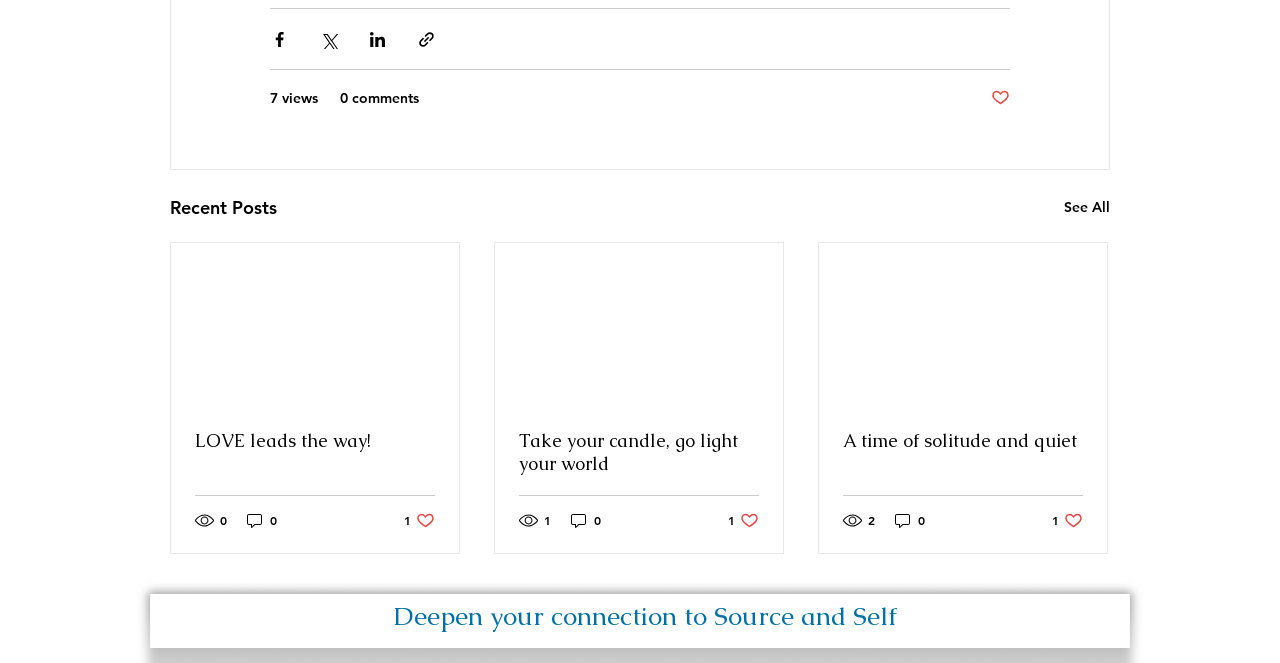What is the text of the second link in the first post?
Using the image as a reference, deliver a detailed and thorough answer to the question.

The text of the second link in the first post is 'LOVE leads the way!' because the link element with that text is located below the first link element in the first post, indicating that it is the second link.